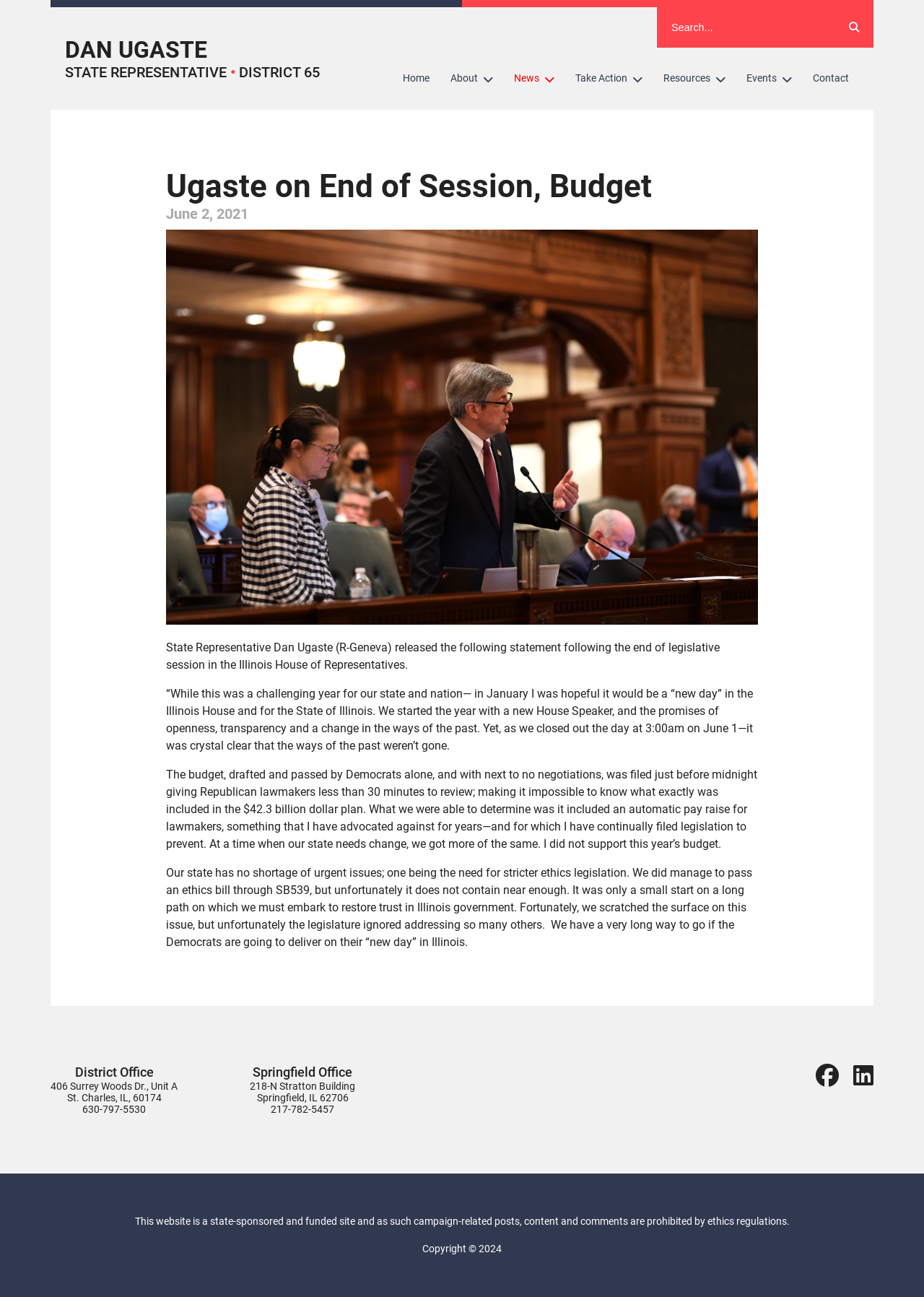What is the topic of the statement?
Using the information from the image, provide a comprehensive answer to the question.

I found the answer by reading the StaticText 'State Representative Dan Ugaste (R-Geneva) released the following statement following the end of legislative session in the Illinois House of Representatives.' which indicates the topic of the statement.